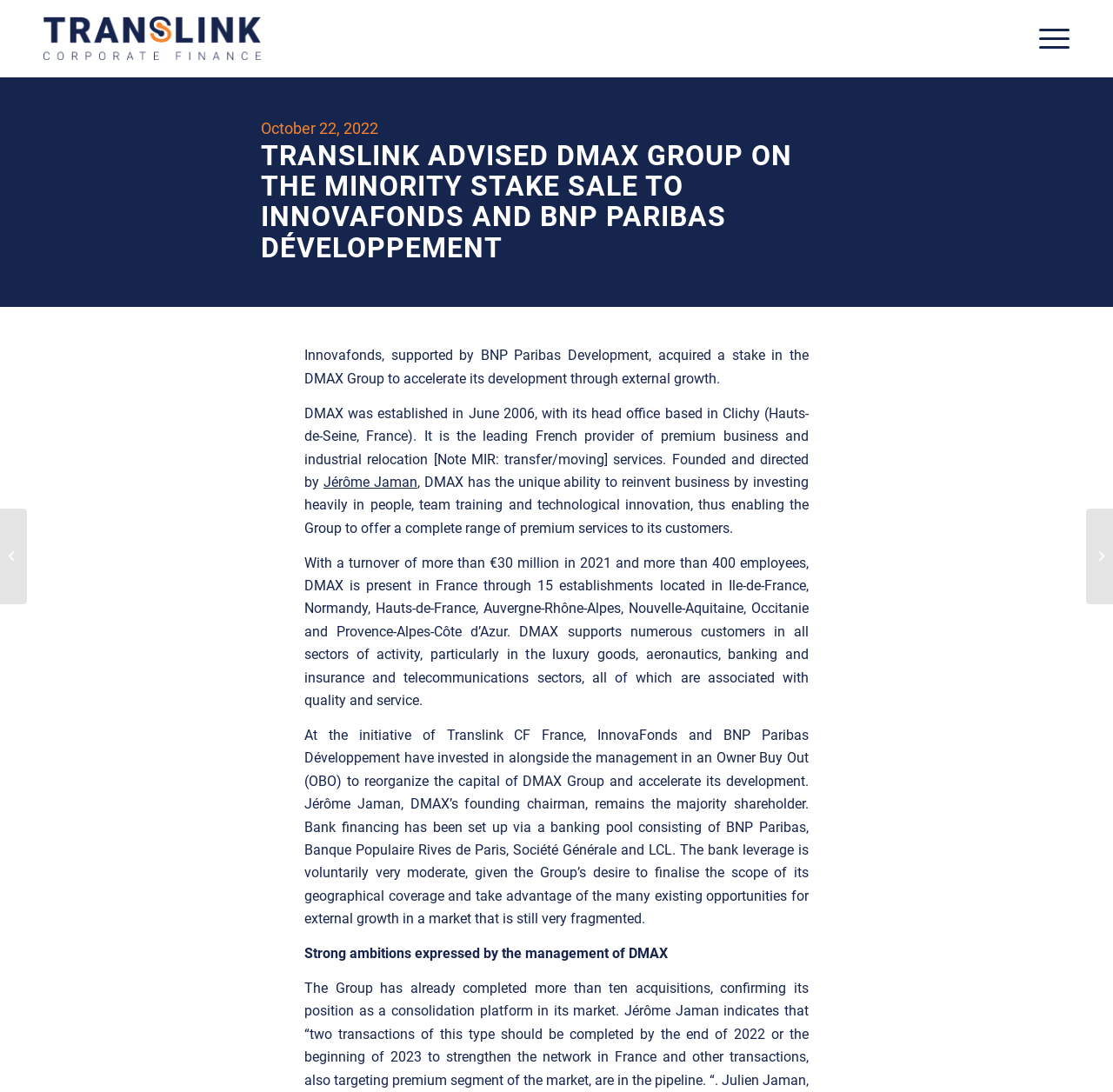Identify the bounding box of the UI element that matches this description: "Jérôme Jaman".

[0.291, 0.434, 0.375, 0.449]